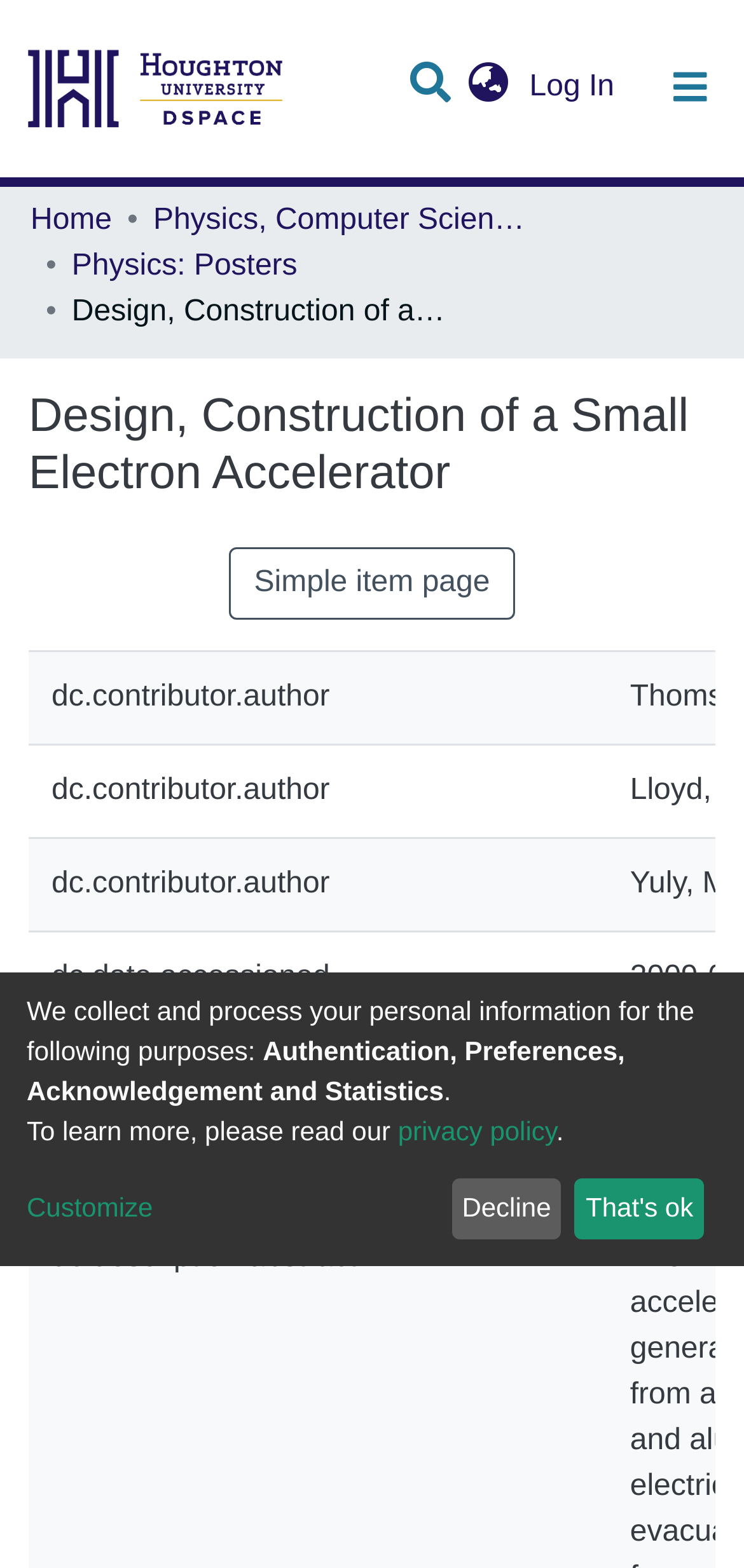Please identify the bounding box coordinates for the region that you need to click to follow this instruction: "Toggle navigation".

[0.856, 0.032, 1.0, 0.08]